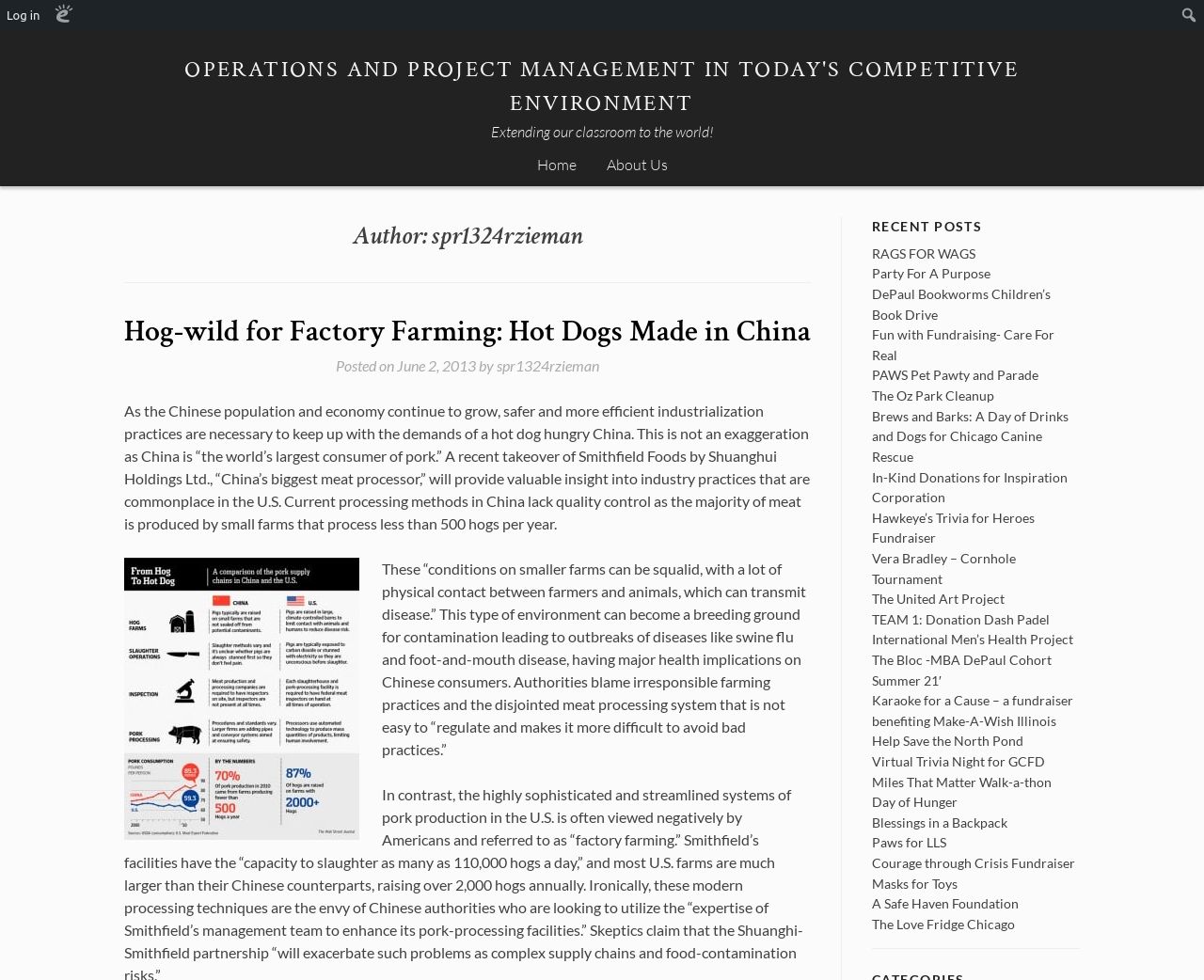Please specify the bounding box coordinates of the region to click in order to perform the following instruction: "Search for something".

[0.977, 0.004, 0.998, 0.027]